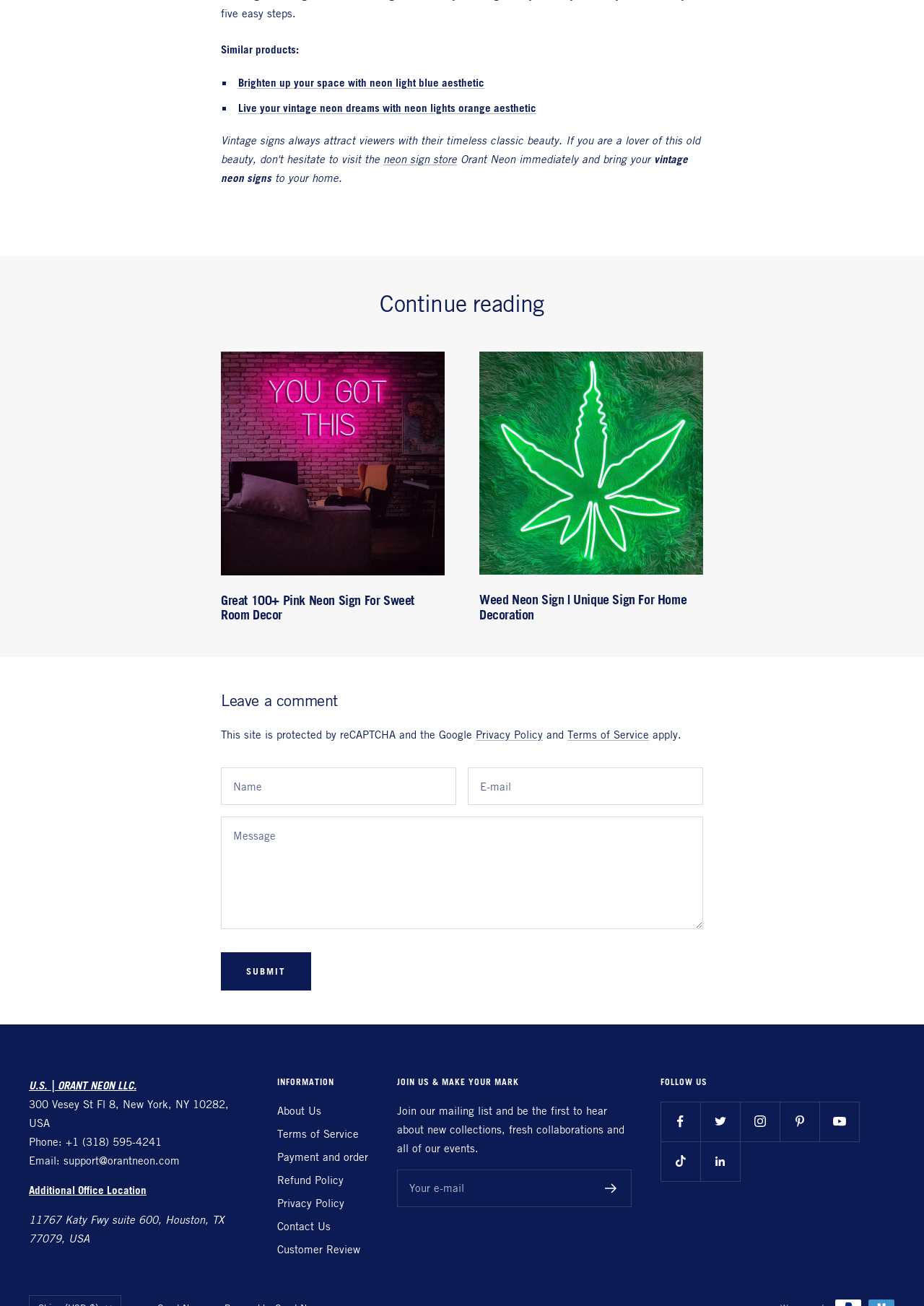Locate the bounding box coordinates of the item that should be clicked to fulfill the instruction: "Explore Potternewton Locksmith".

None